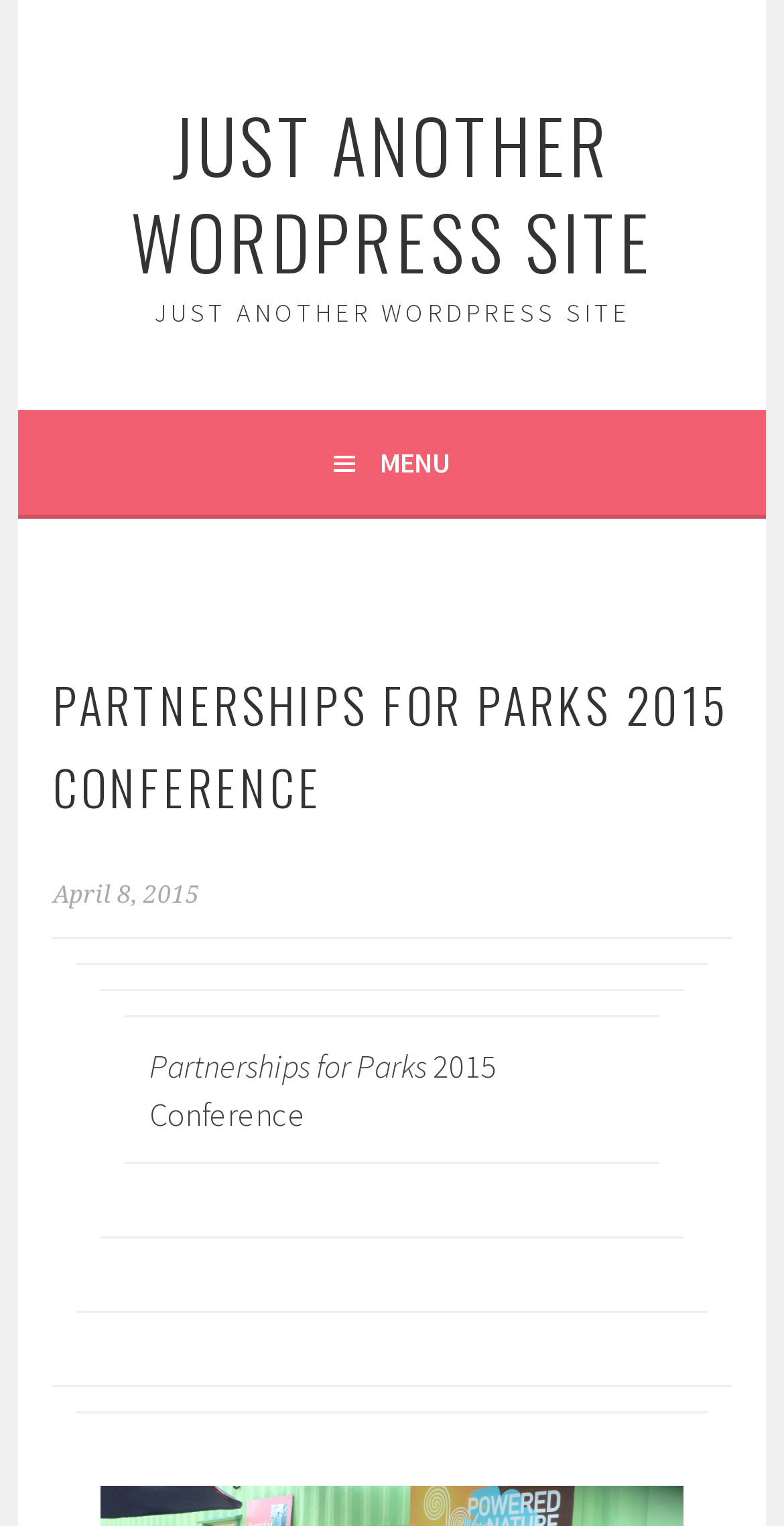Is the menu expanded? Based on the screenshot, please respond with a single word or phrase.

False